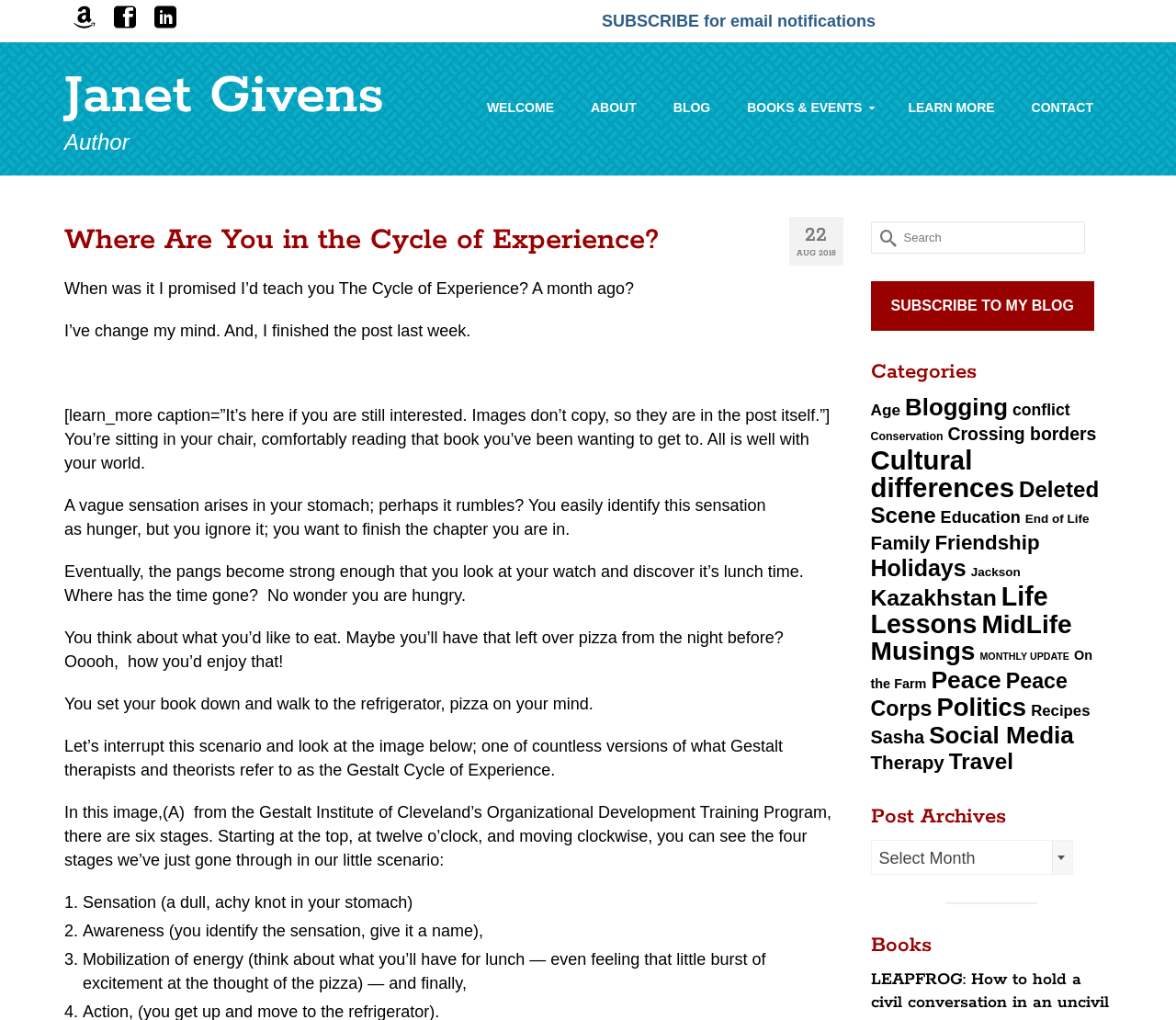What is the first stage of the Gestalt Cycle of Experience?
Answer the question with a detailed explanation, including all necessary information.

The list marker '1.' is followed by the text 'Sensation (a dull, achy knot in your stomach)' which indicates the first stage of the Gestalt Cycle of Experience.